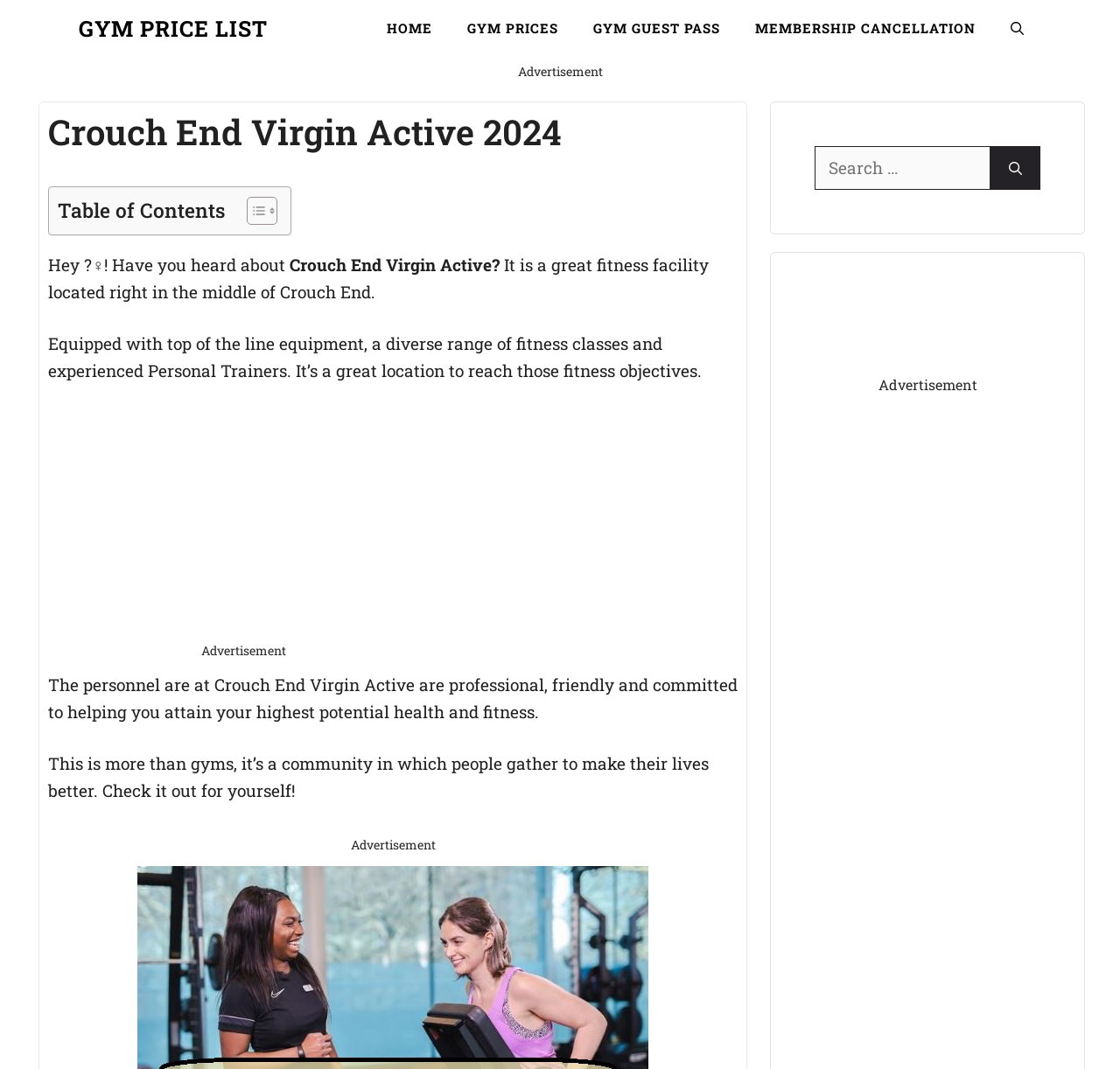Is the facility a community?
Look at the image and construct a detailed response to the question.

The text states that 'This is more than gyms, it’s a community in which people gather to make their lives better', indicating that the facility is not just a gym, but also a community.